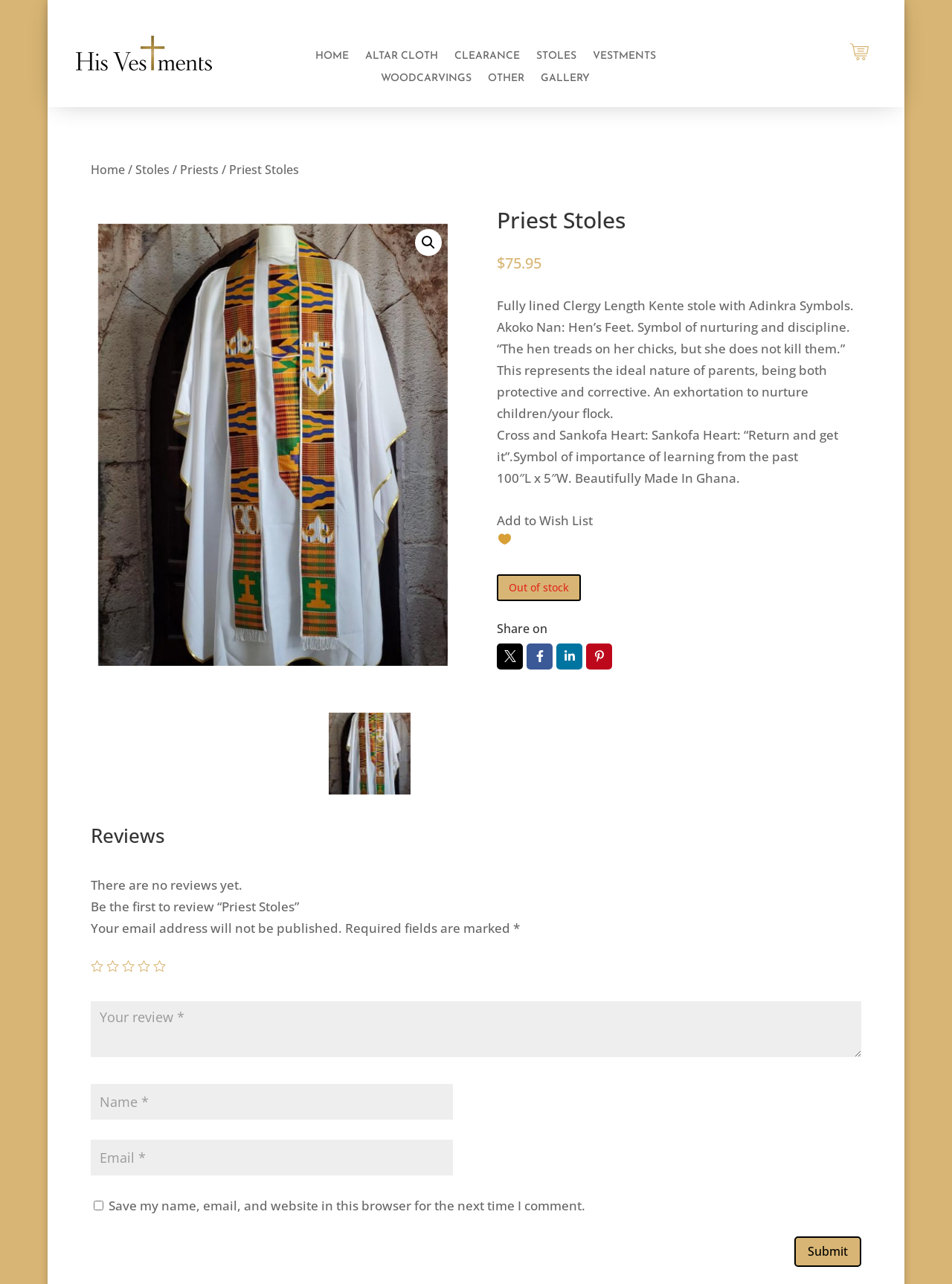Could you provide the bounding box coordinates for the portion of the screen to click to complete this instruction: "View the Priest Stoles product details"?

[0.522, 0.163, 0.905, 0.18]